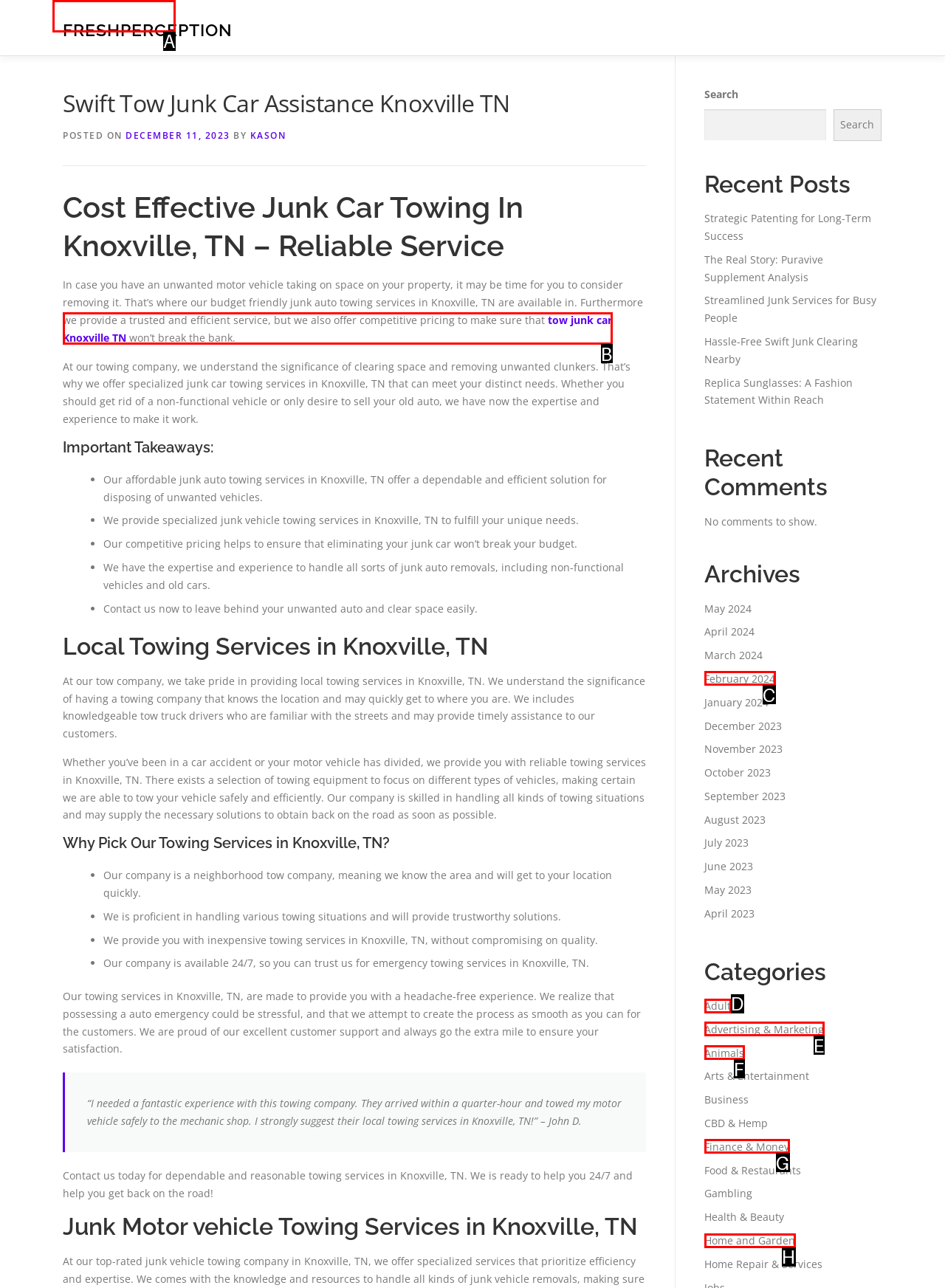Pick the option that corresponds to: tow junk car Knoxville TN
Provide the letter of the correct choice.

B